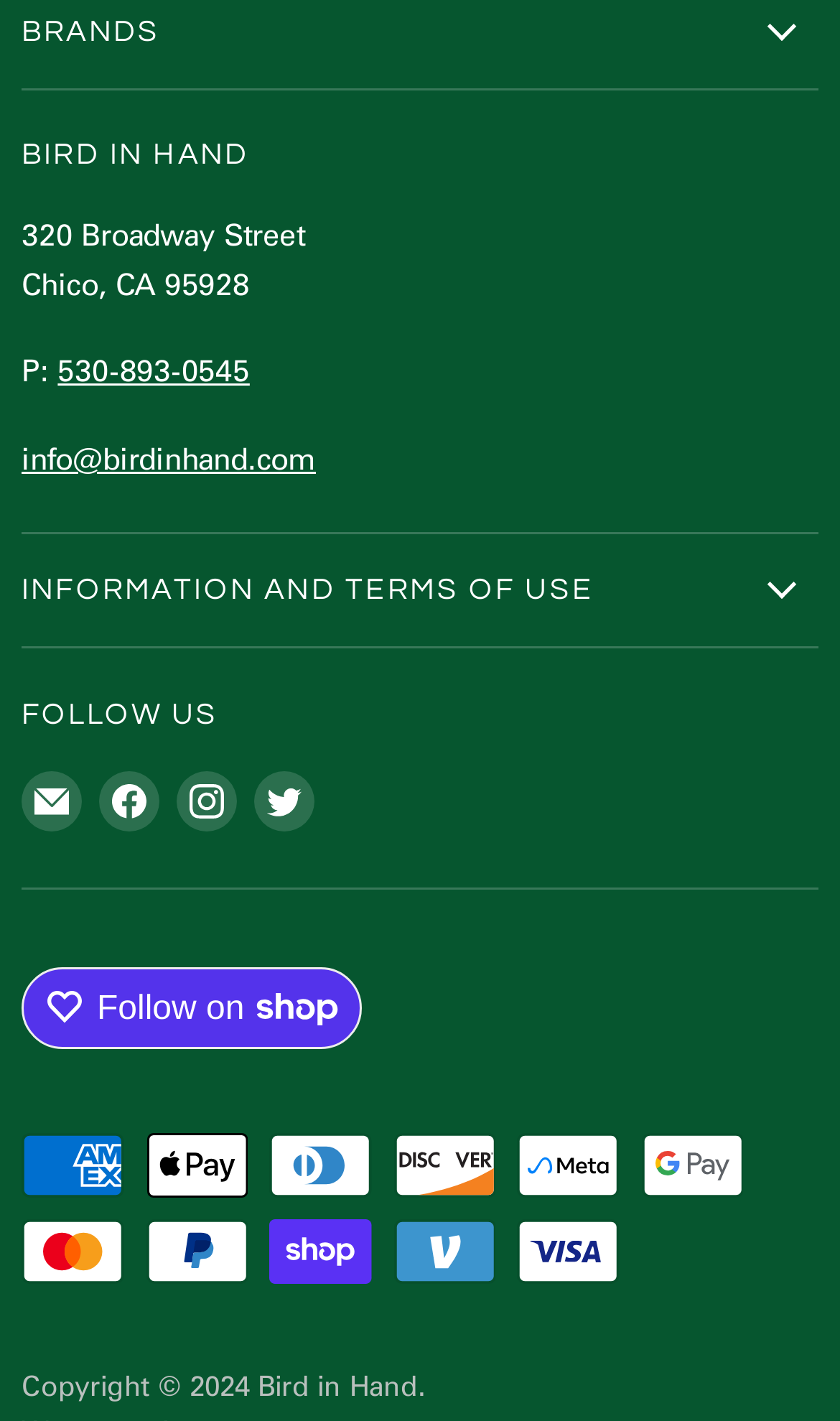Answer succinctly with a single word or phrase:
What is the name of the store?

Bird in Hand